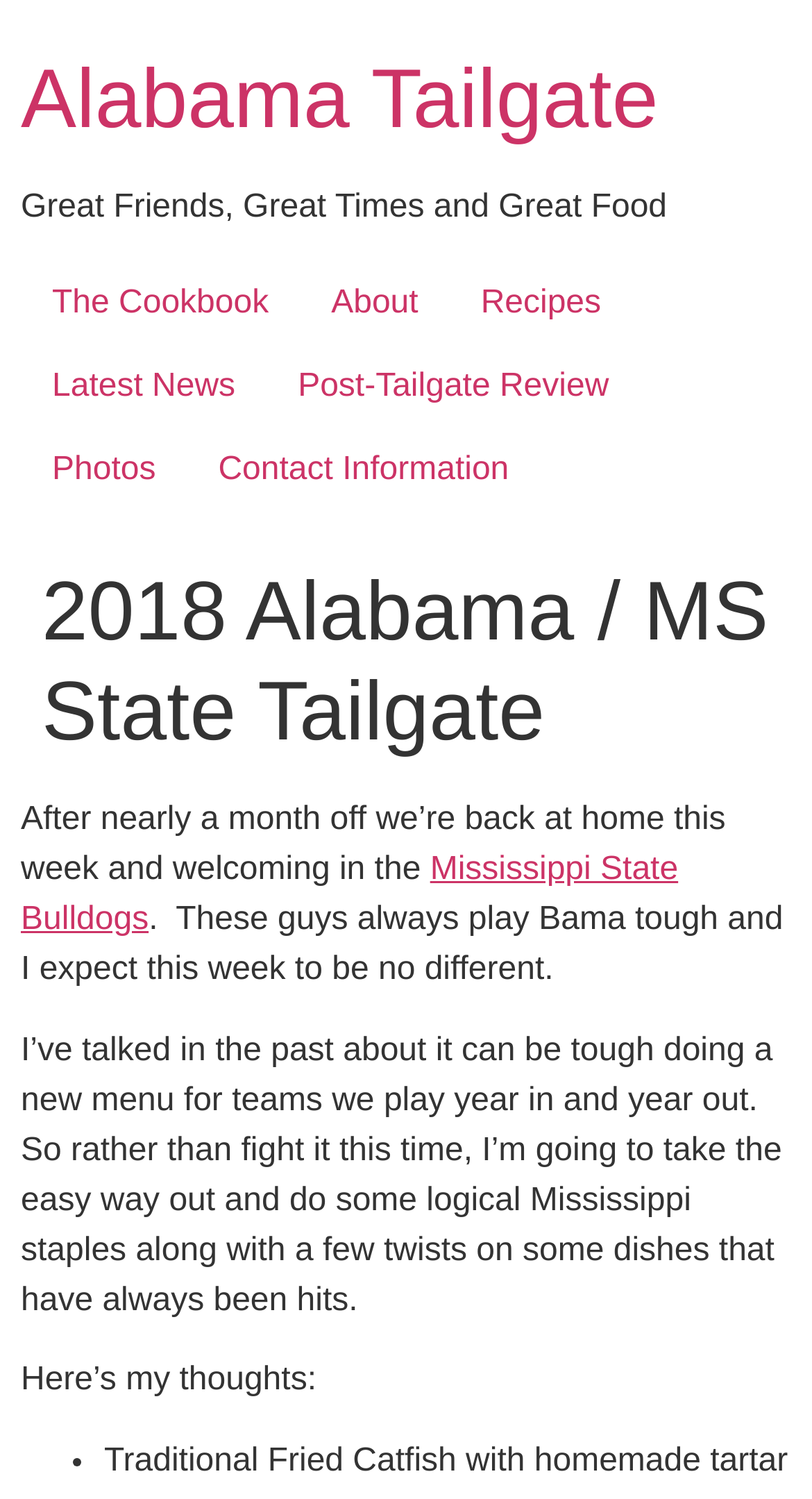Please reply with a single word or brief phrase to the question: 
What type of content is on the webpage?

Blog post